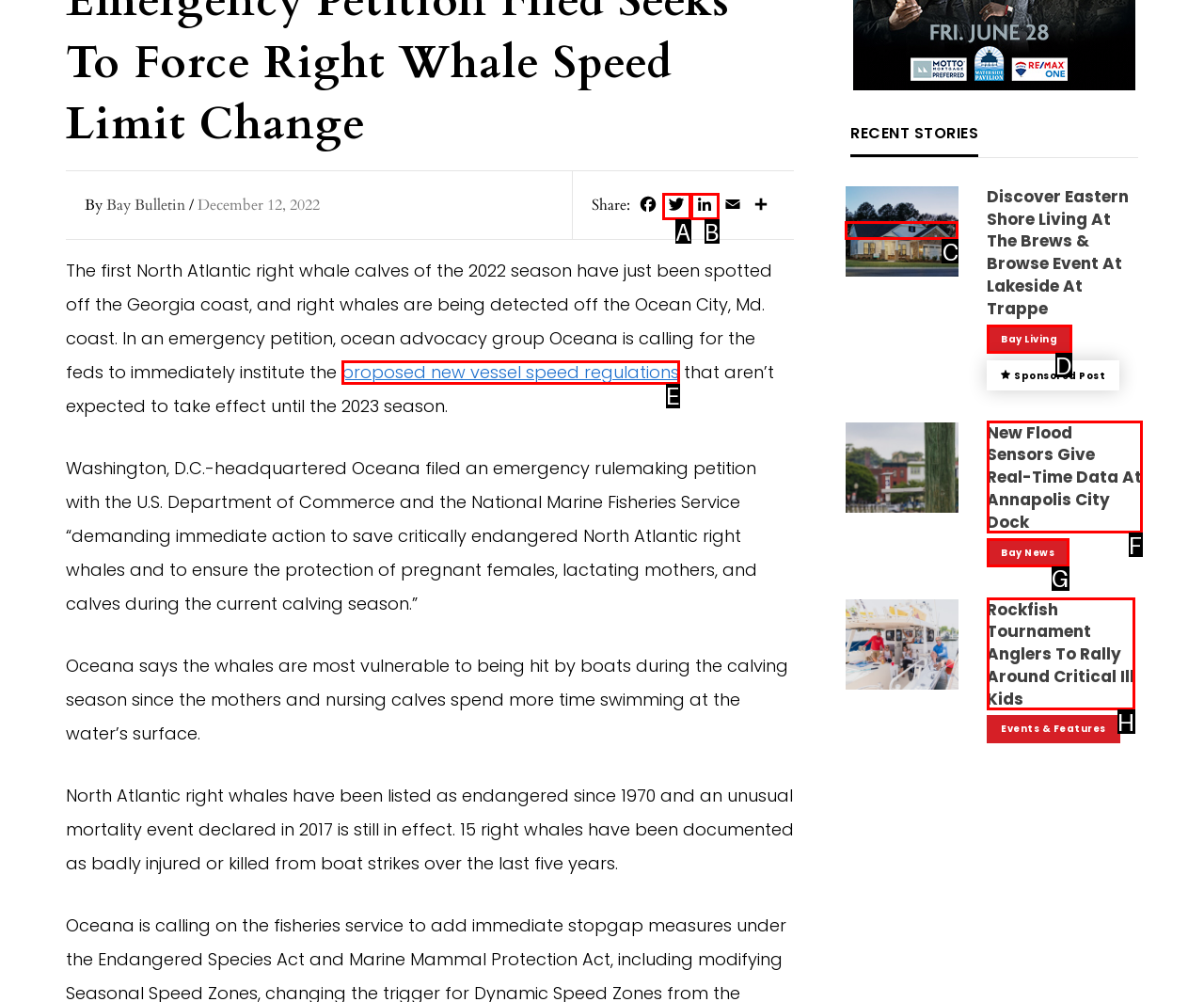Tell me which one HTML element I should click to complete the following task: Discover Eastern Shore Living at the Brews & Browse Event at Lakeside at Trappe Answer with the option's letter from the given choices directly.

C